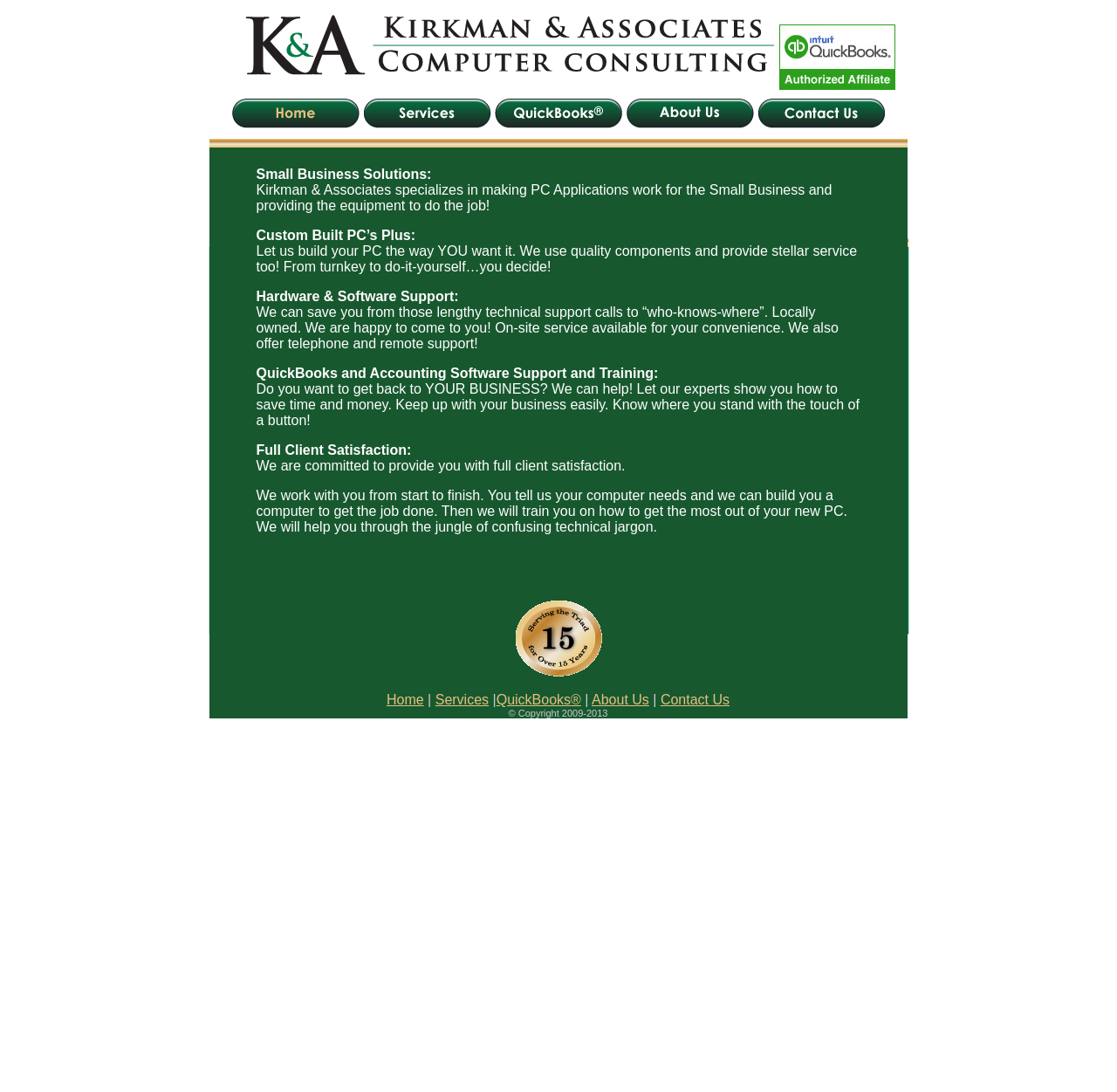Provide the bounding box coordinates for the specified HTML element described in this description: "Contact Us". The coordinates should be four float numbers ranging from 0 to 1, in the format [left, top, right, bottom].

[0.591, 0.634, 0.653, 0.647]